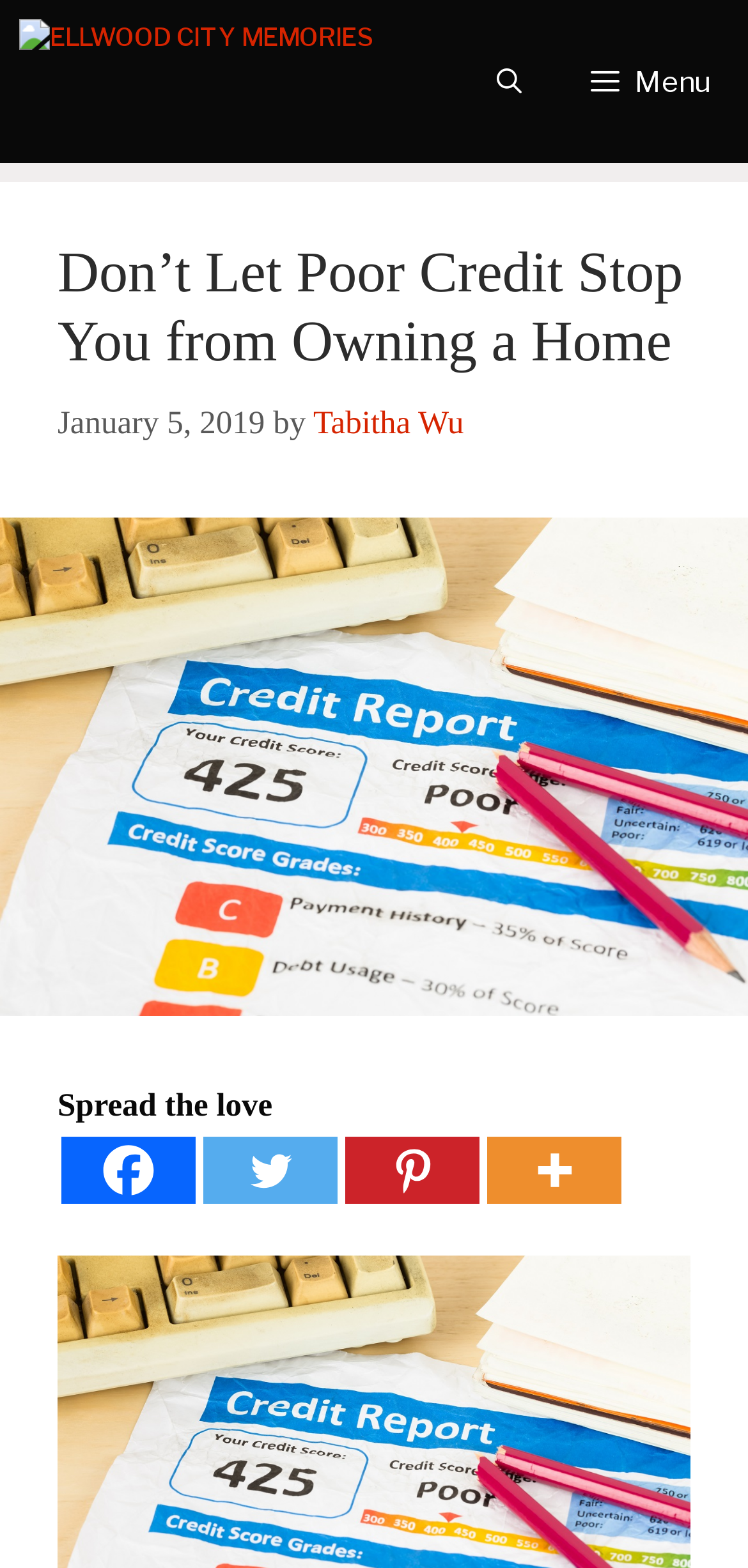Can you find and generate the webpage's heading?

Don’t Let Poor Credit Stop You from Owning a Home